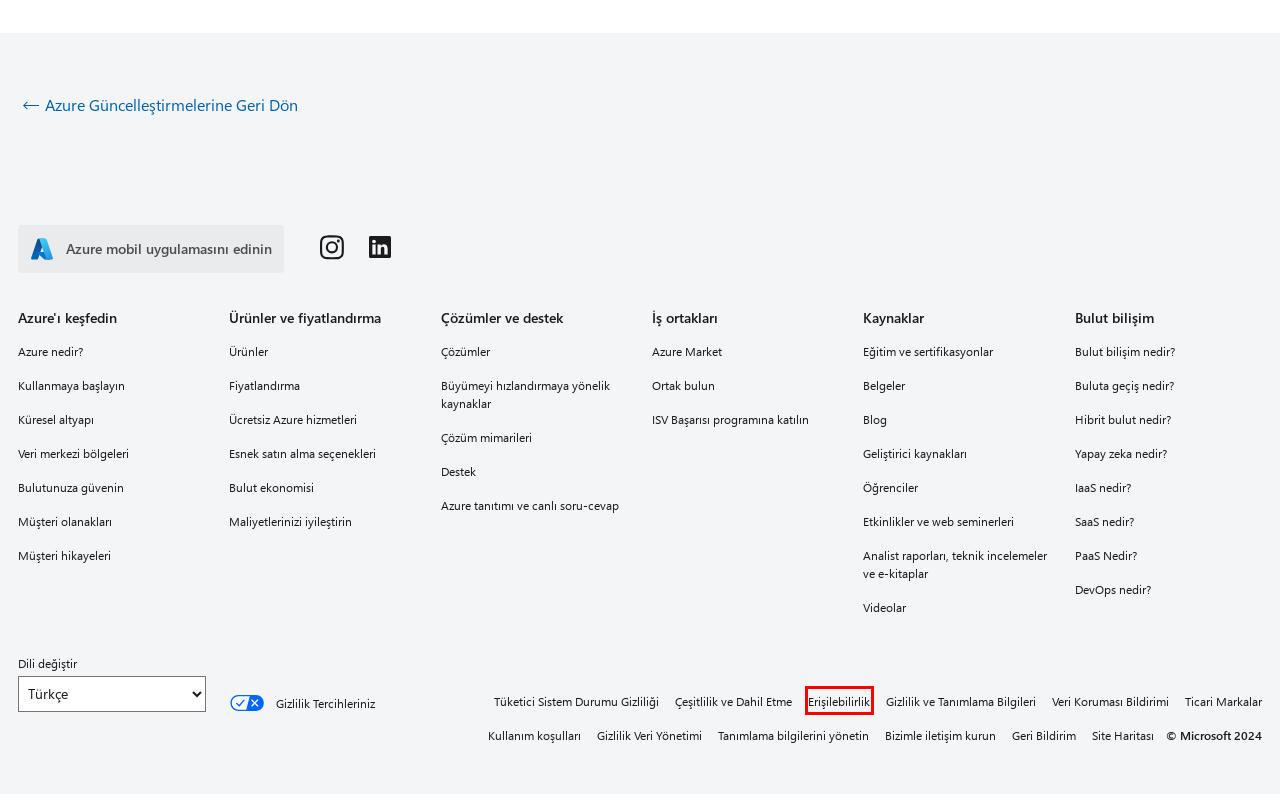A screenshot of a webpage is given, featuring a red bounding box around a UI element. Please choose the webpage description that best aligns with the new webpage after clicking the element in the bounding box. These are the descriptions:
A. Third party cookie inventory - Microsoft Support
B. Data Privacy Notice – Microsoft privacy
C. Microsoft Global Diversity and Inclusion | Microsoft
D. Microsoft Customer Stories
E. Trademark and Brand Guidelines | Microsoft Legal
F. Browse Azure Architectures - Azure Architecture Center | Microsoft Learn
G. Accessibility Technology & Tools | Microsoft Accessibility
H. 适用于 ISV 的 Microsoft Cloud | Microsoft

G